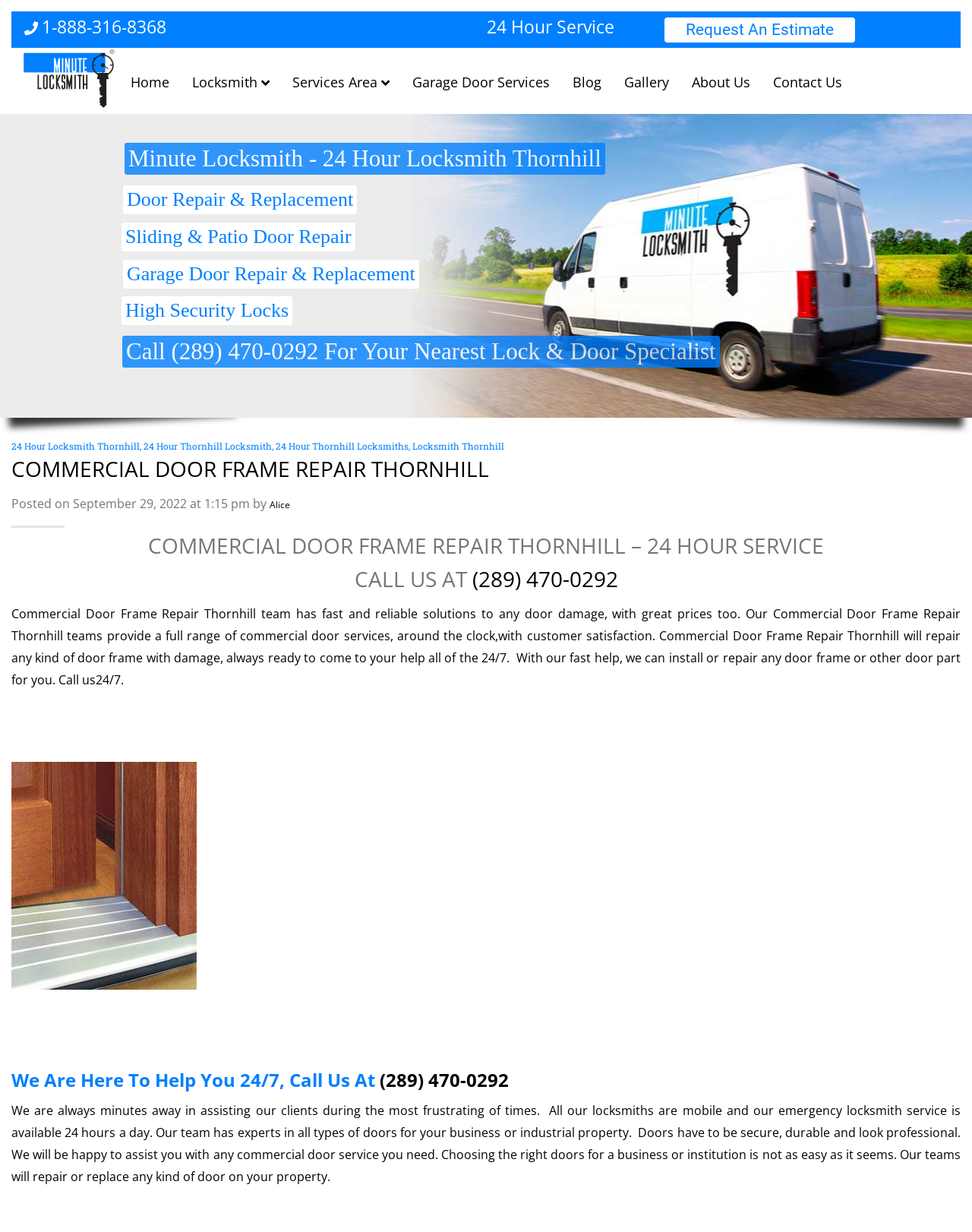Respond with a single word or phrase to the following question: What is the phone number for 24 Hour Service?

(289) 470-0292